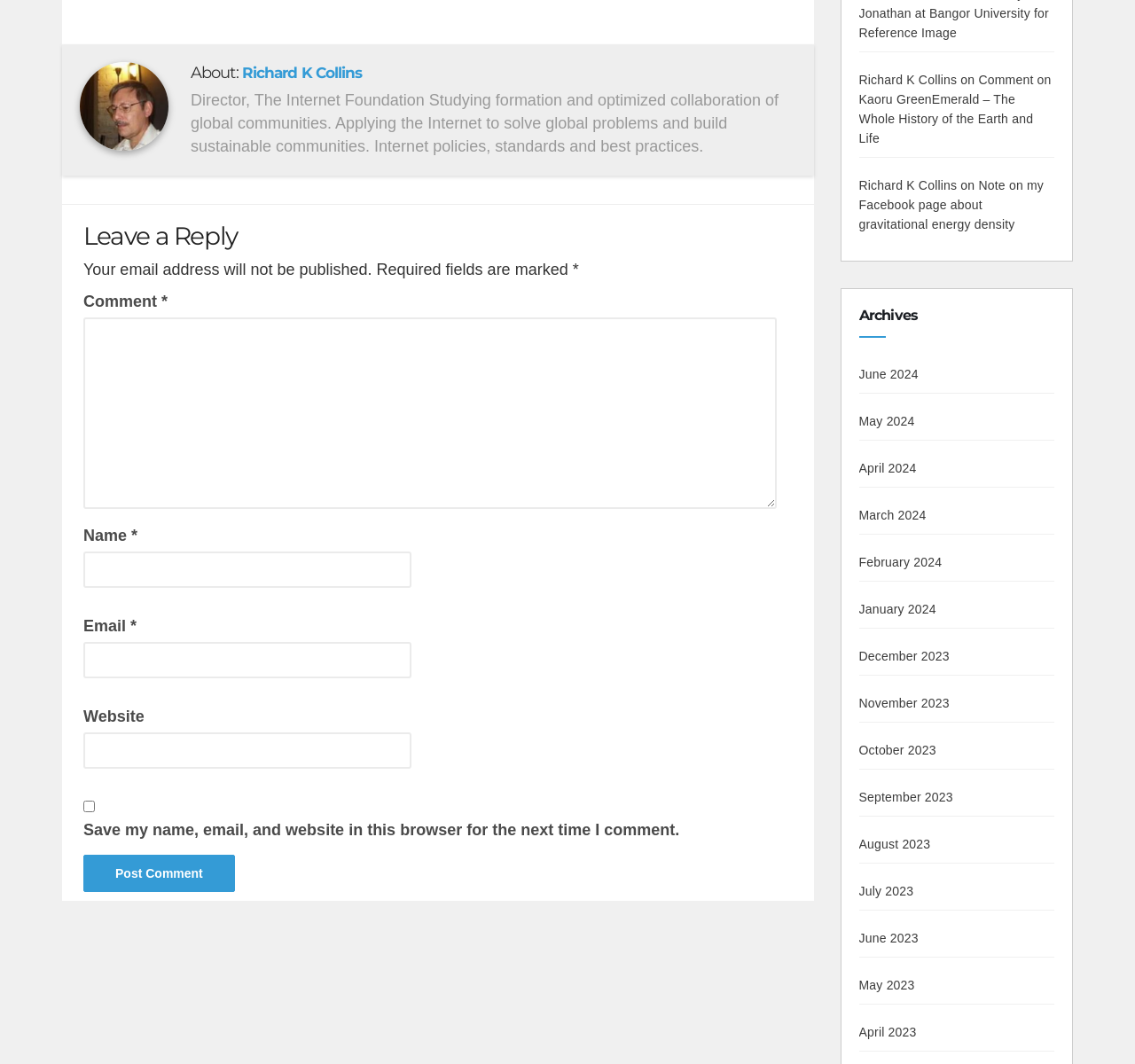Refer to the image and provide an in-depth answer to the question: 
What is the purpose of the Internet Foundation?

The answer can be found in the StaticText 'Director, The Internet Foundation Studying formation and optimized collaboration of global communities. Applying the Internet to solve global problems and build sustainable communities. Internet policies, standards and best practices.' which is located below the heading 'About: Richard K Collins'.